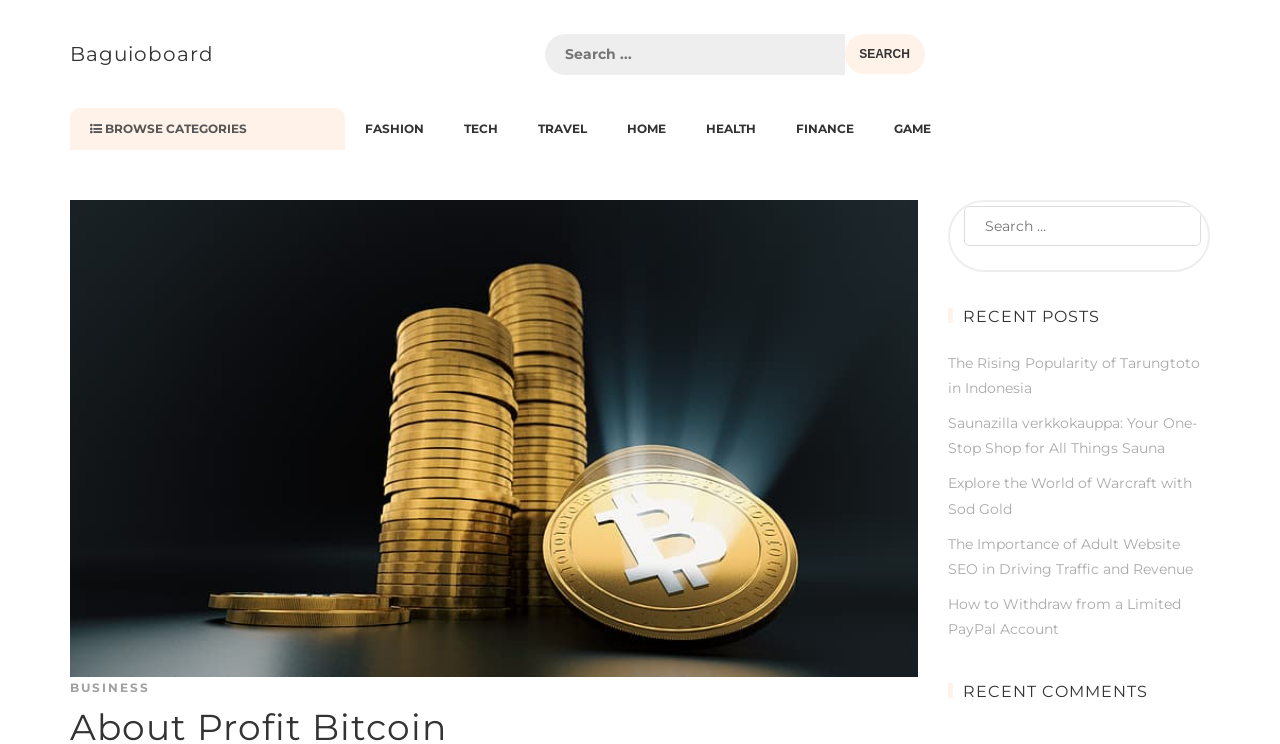Answer the following query with a single word or phrase:
How many recent posts are listed?

5